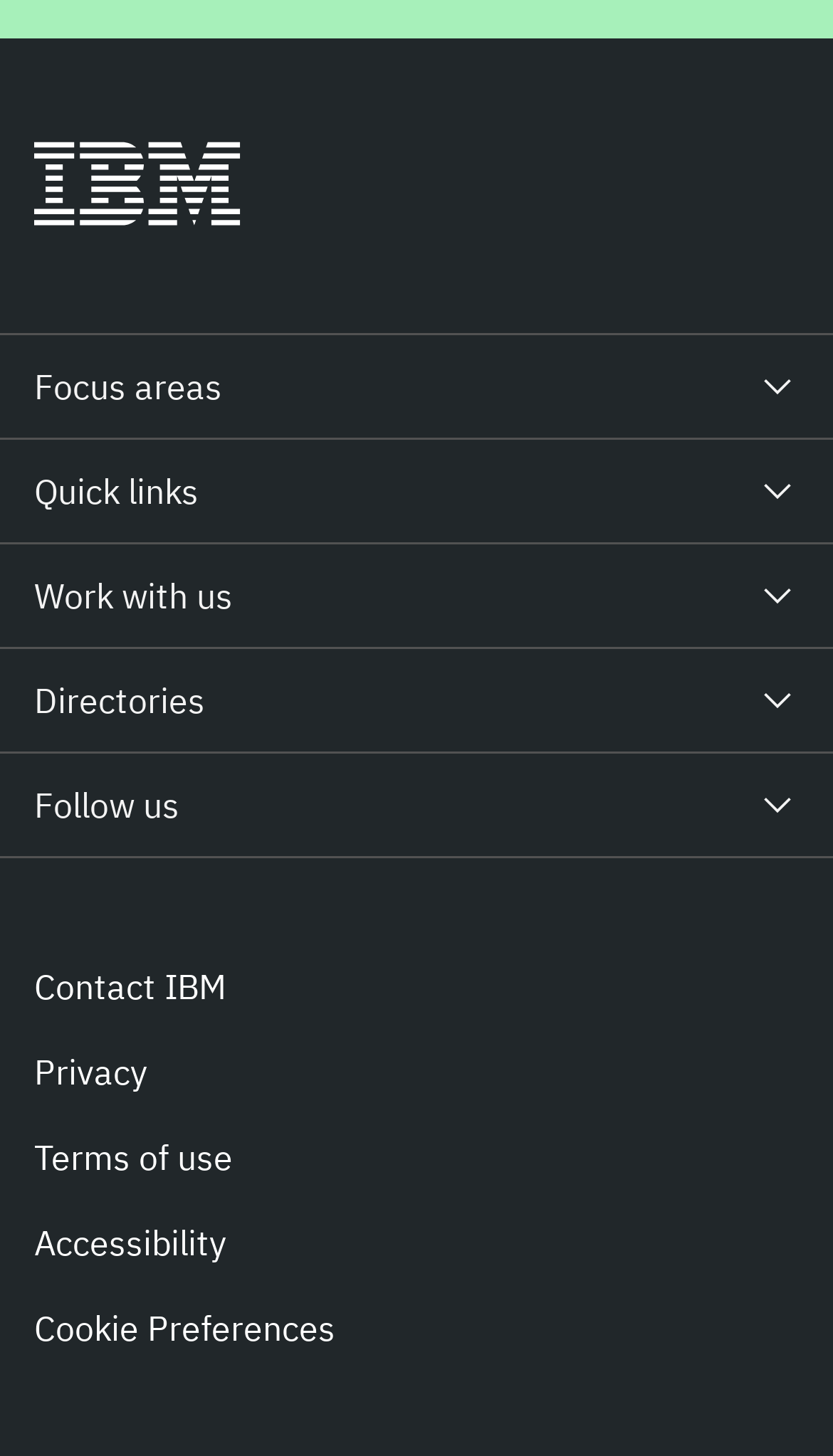Please identify the bounding box coordinates of the region to click in order to complete the given instruction: "Click the IBM Logo". The coordinates should be four float numbers between 0 and 1, i.e., [left, top, right, bottom].

[0.0, 0.073, 0.33, 0.182]